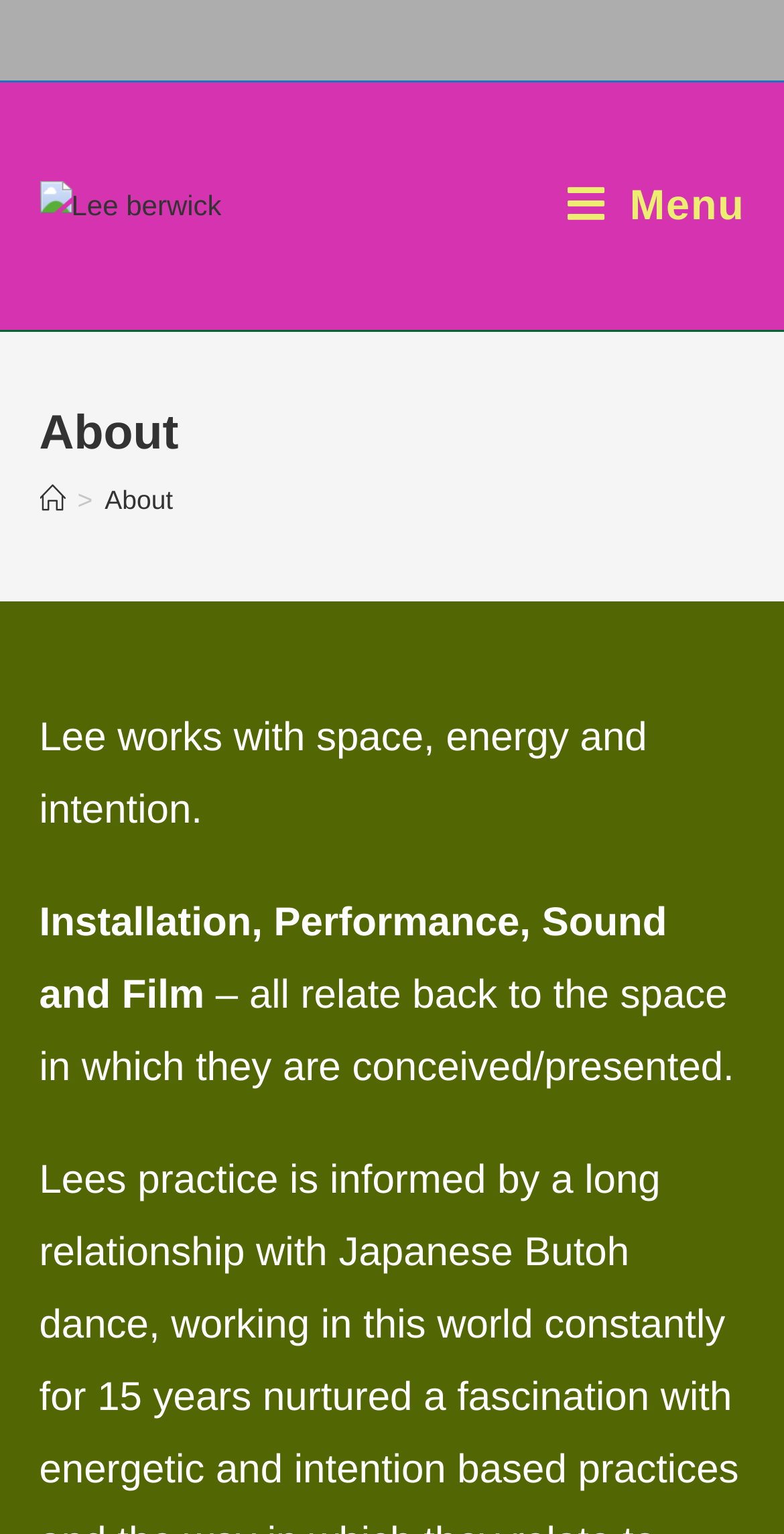Can you look at the image and give a comprehensive answer to the question:
What is the relationship between Lee Berwick's work and the space it is presented in?

According to the webpage, Lee Berwick's work in various mediums relates back to the space in which it is conceived and presented.